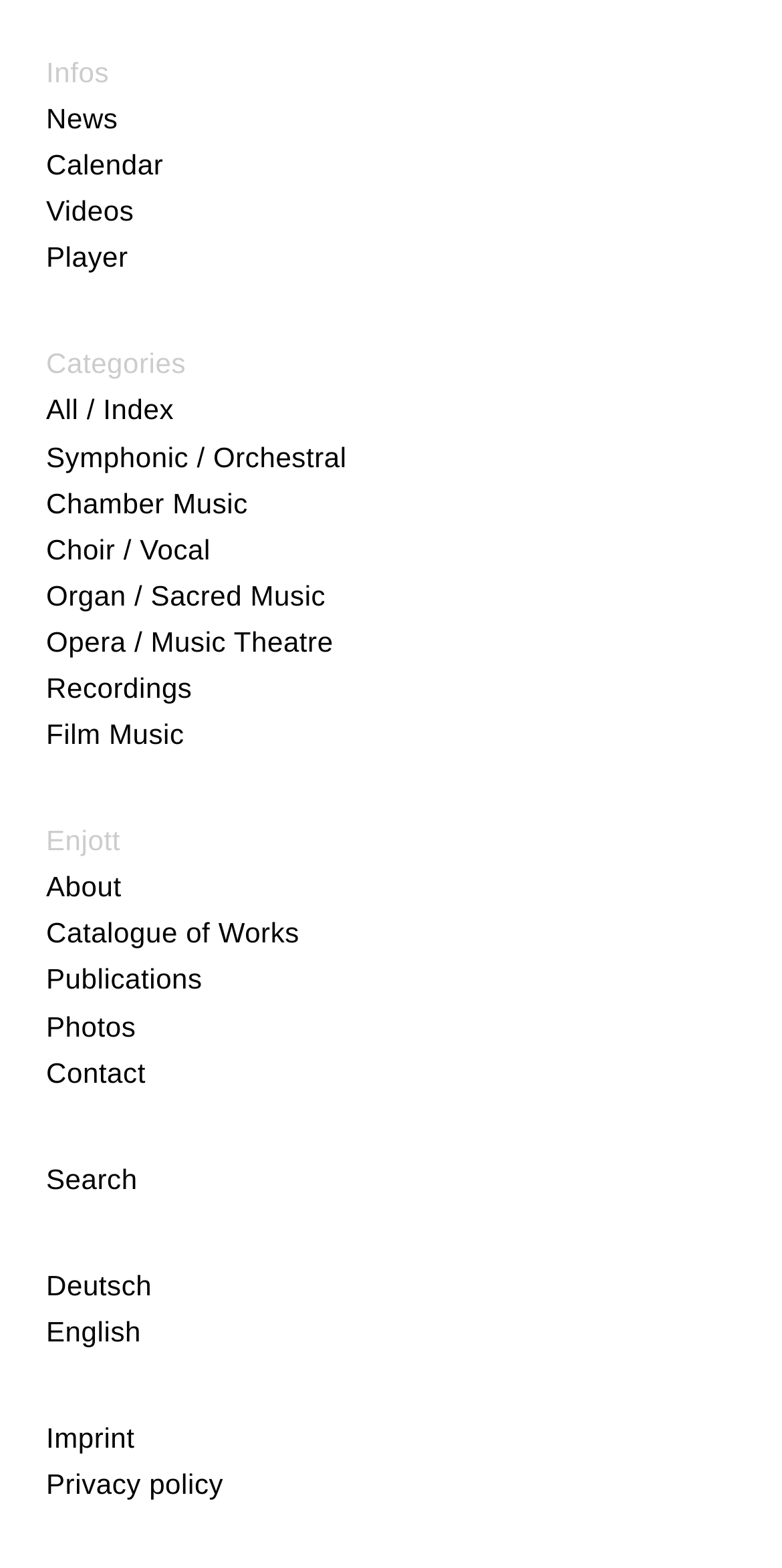How many main sections are there in the top navigation menu?
Answer the question with a single word or phrase derived from the image.

4